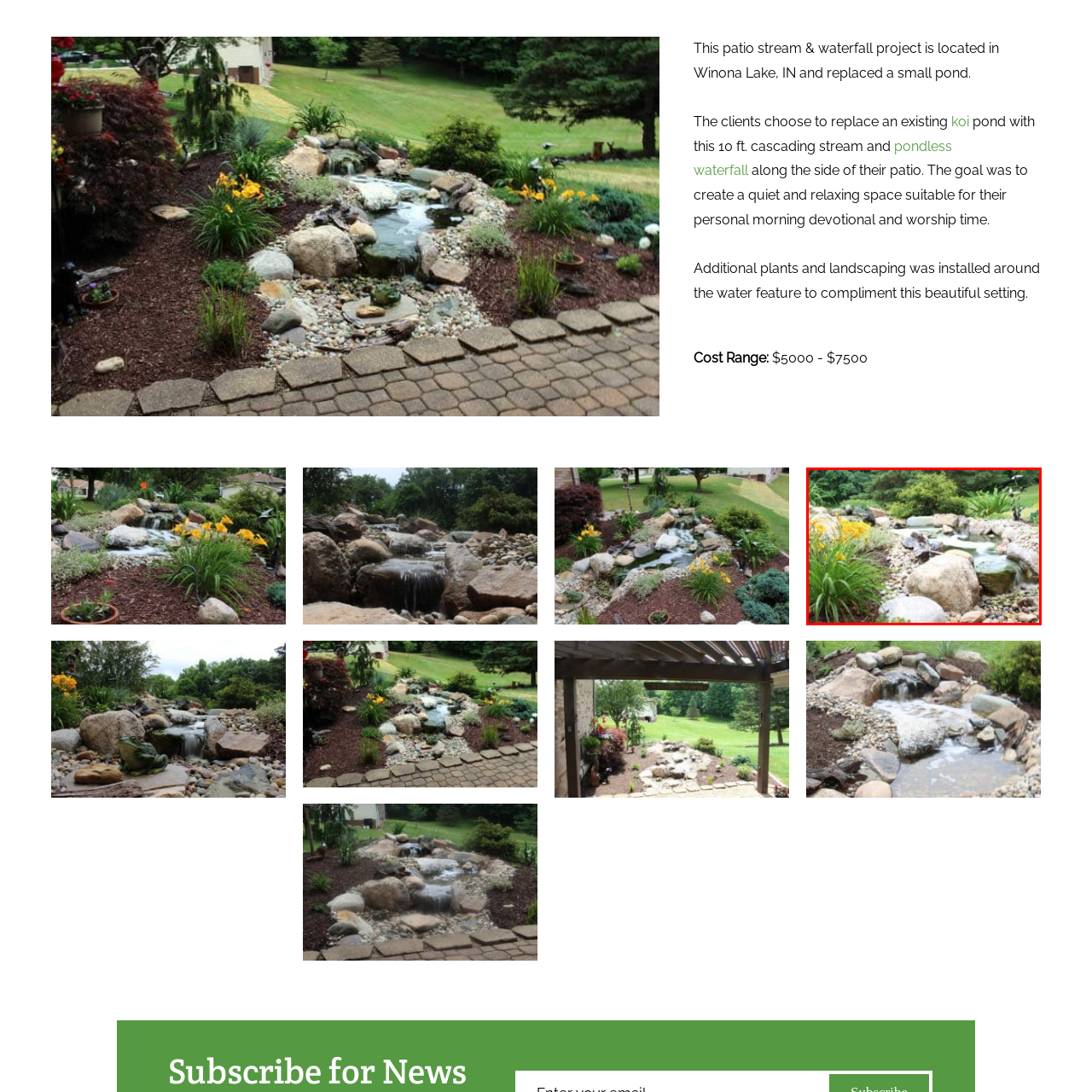Generate a comprehensive caption for the image that is marked by the red border.

This serene patio stream and waterfall project, located in Winona Lake, Indiana, features a beautiful 10-foot cascading water flow that has replaced a small pond. The design aims to create a tranquil retreat, ideal for morning devotionals and quiet reflection. Surrounding the water feature, lush plants and vibrant landscaping enhance the picturesque setting, while smooth stones and larger boulders integrate seamlessly into the natural landscape. This project not only offers aesthetic appeal but also serves as a calming sanctuary for relaxation and worship. The estimated cost range for this remarkable transformation is between $5000 and $7500.